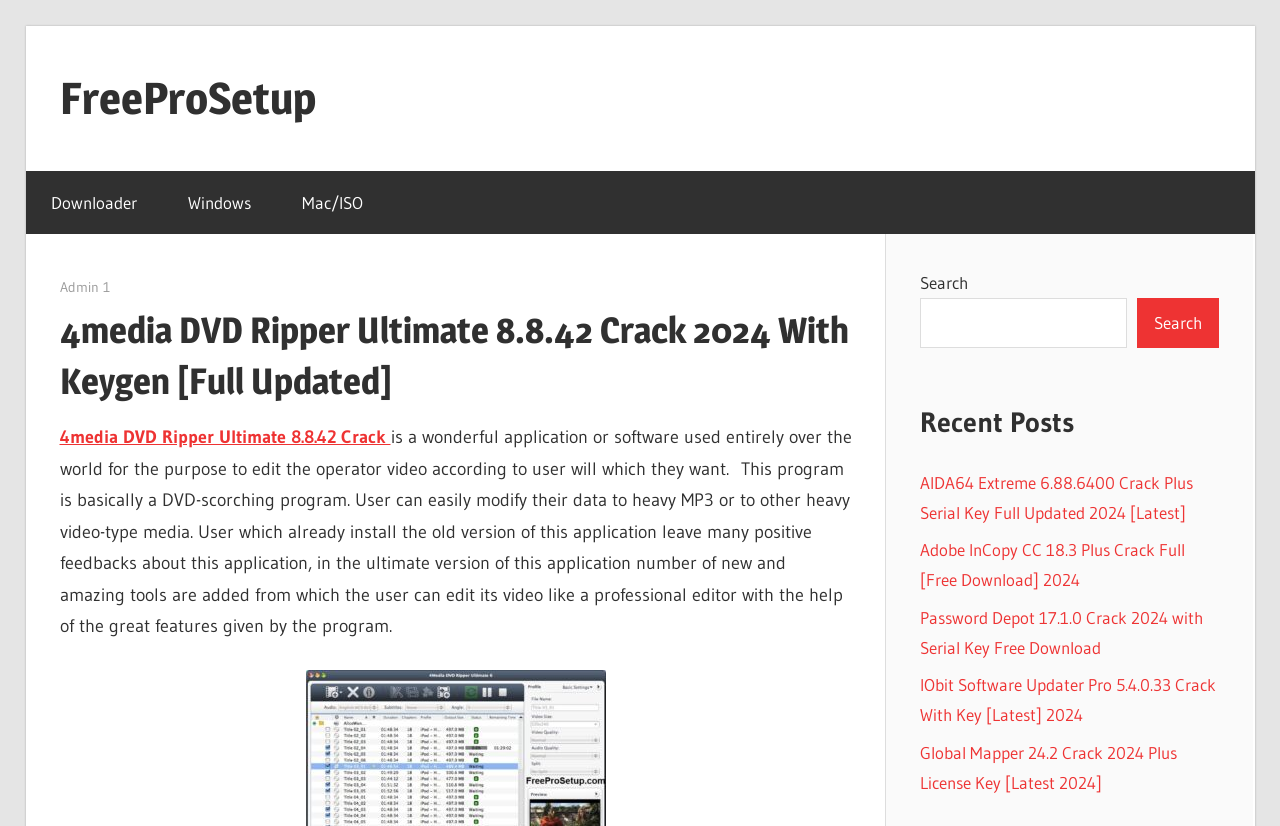Describe all visible elements and their arrangement on the webpage.

The webpage is about 4media DVD Ripper Ultimate 8.8.42 Crack, a software used for editing and converting videos. At the top left, there is a "Skip to content" link, followed by the website's logo "FreeProSetup" and a primary navigation menu with three links: "Downloader", "Windows", and "Mac/ISO". 

Below the navigation menu, there is a header section with a date "May 10, 2024", an "Admin 1" link, and a heading that matches the webpage's title. Underneath, there is a brief description of the software, stating that it is a DVD-burning program that allows users to edit and convert their videos.

On the right side of the page, there is a search bar with a "Search" button. Below the search bar, there is a "Recent Posts" section with five links to other software crack and serial key articles, including AIDA64 Extreme, Adobe InCopy CC, Password Depot, IObit Software Updater Pro, and Global Mapper.